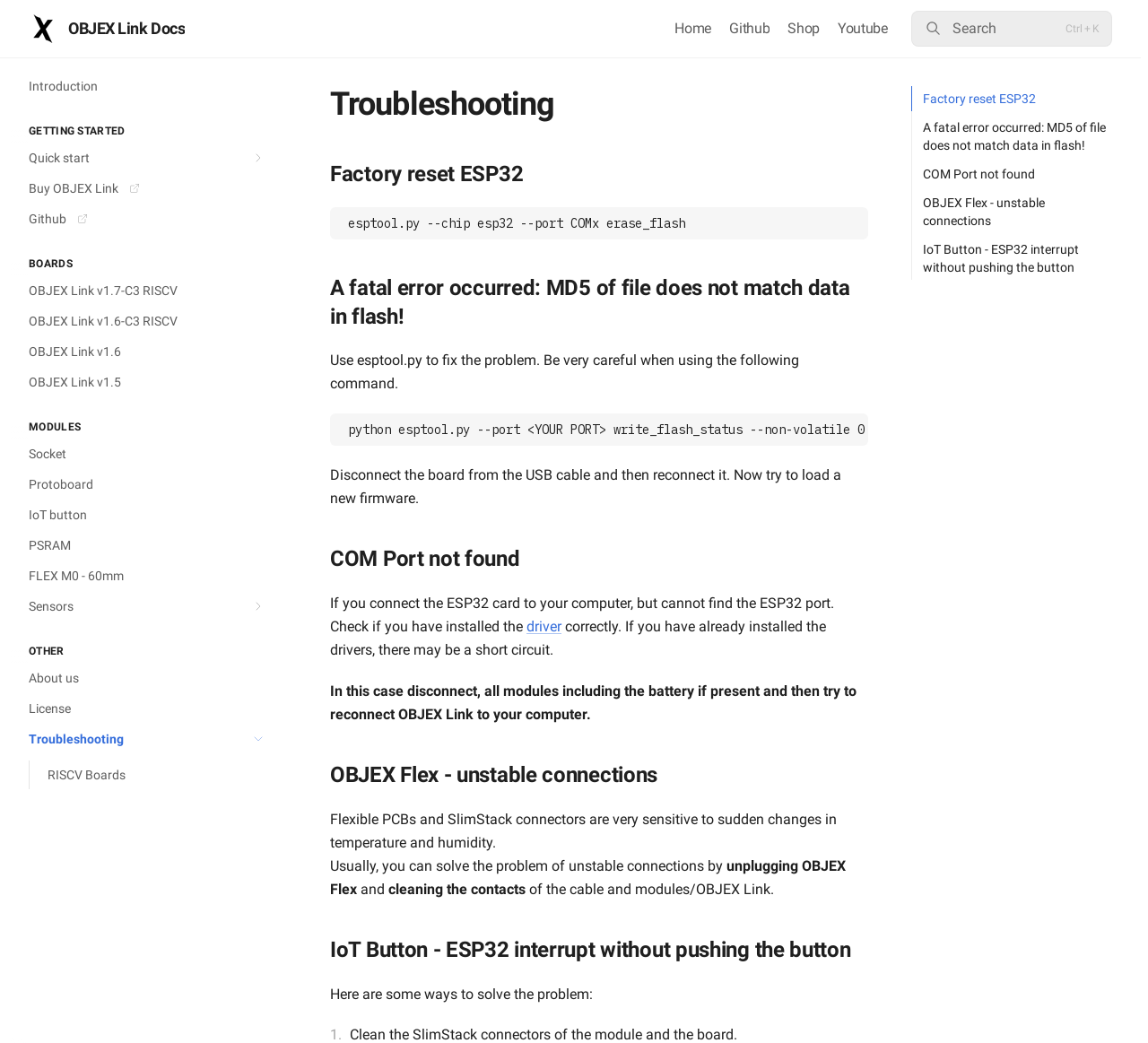Using the description "Introduction", predict the bounding box of the relevant HTML element.

[0.009, 0.069, 0.238, 0.096]